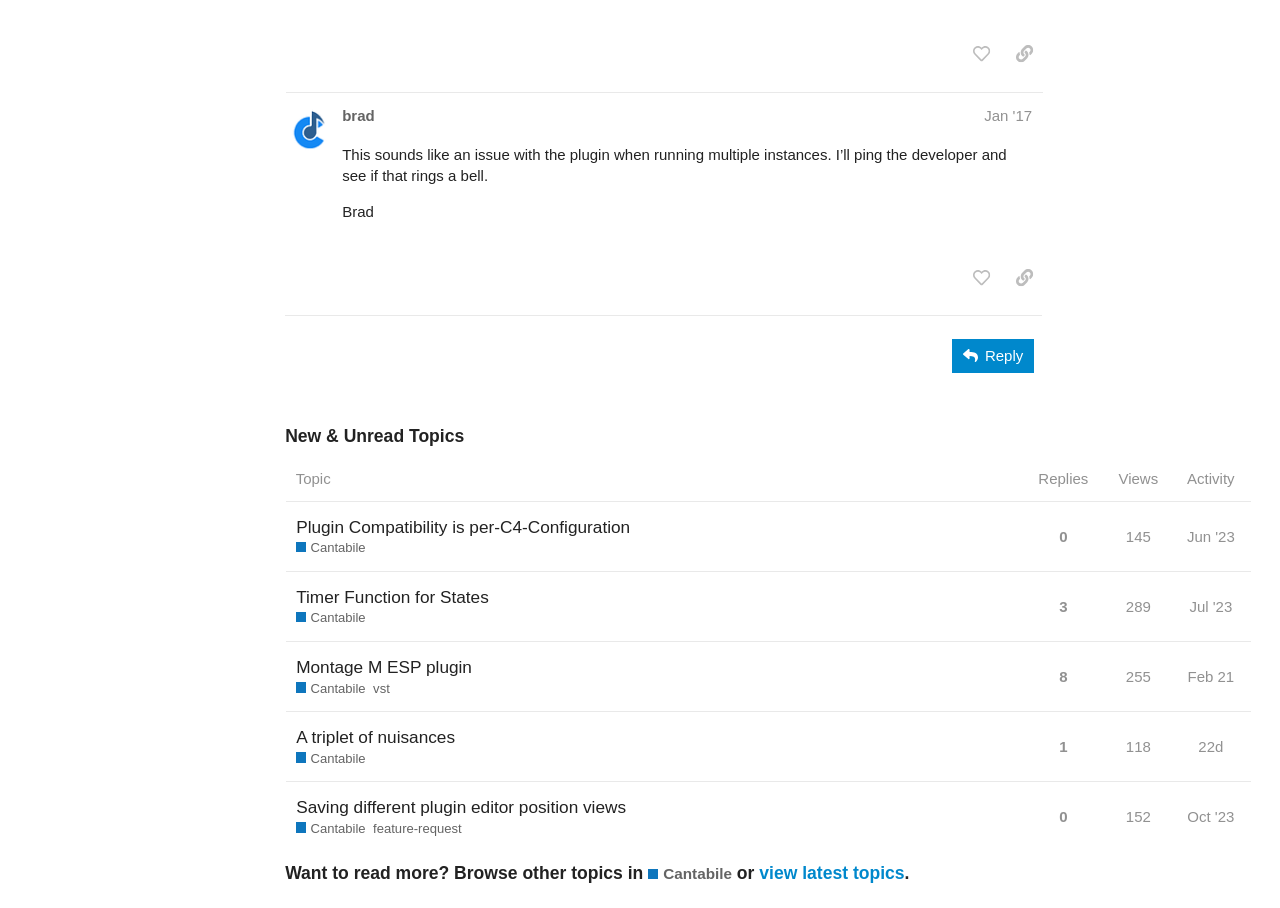What is the name of the software being discussed in this forum?
Can you offer a detailed and complete answer to this question?

I noticed that the word 'Cantabile' appears frequently in the topic titles and descriptions, and it seems to be the software being discussed in this forum.